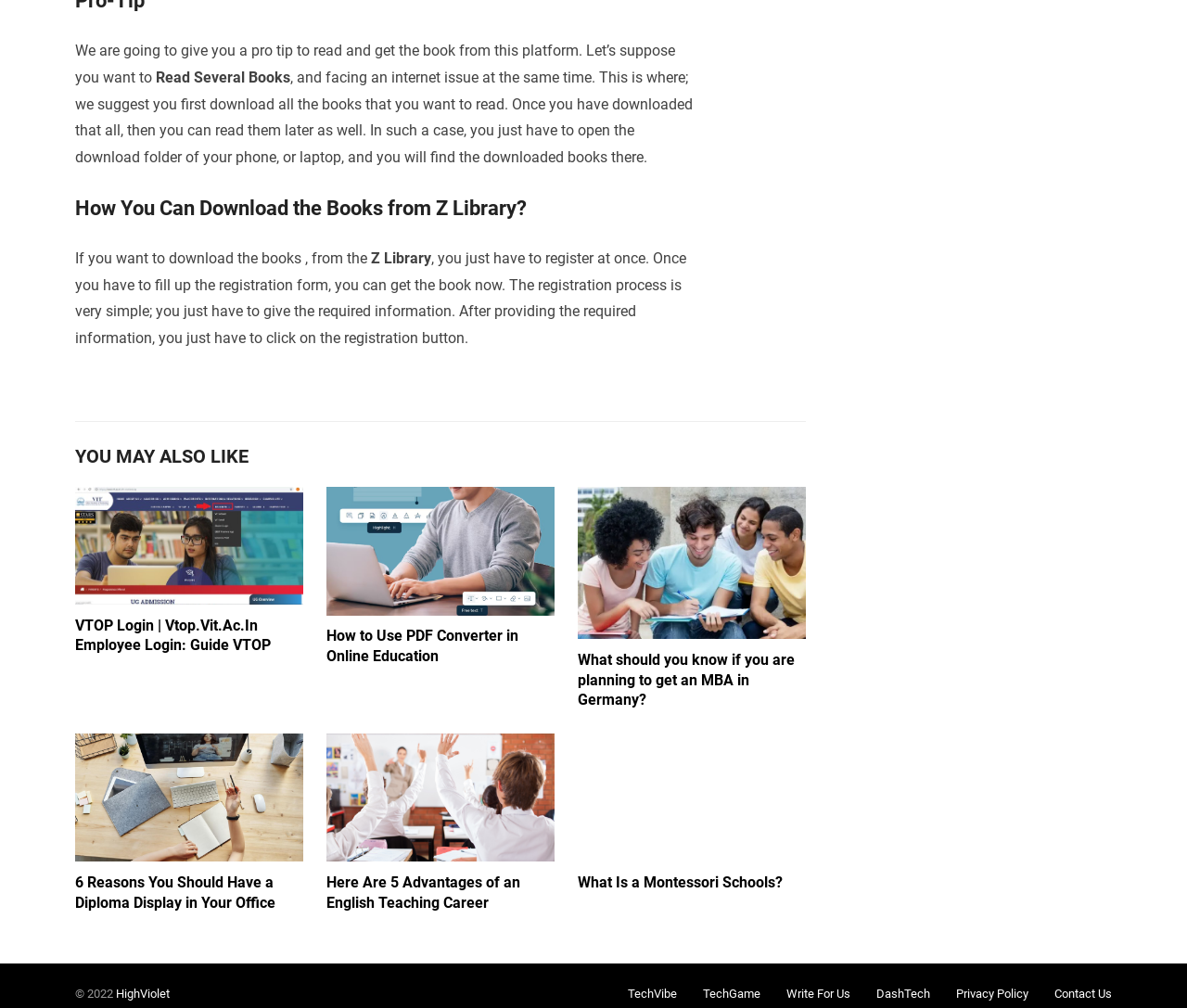Examine the image and give a thorough answer to the following question:
What is the purpose of the registration process?

The registration process is required to get the book from Z Library, and it is a simple process that requires providing the required information and clicking on the registration button.